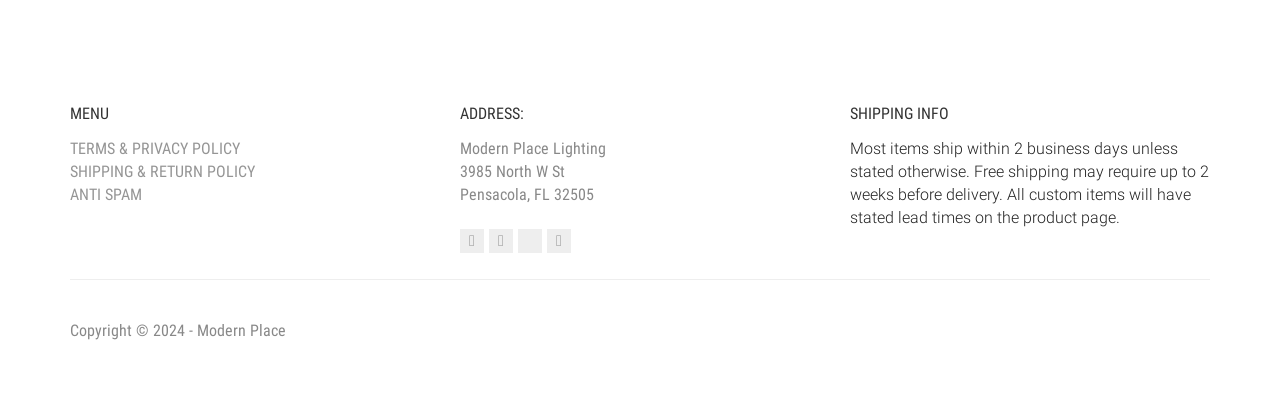Please specify the bounding box coordinates of the clickable section necessary to execute the following command: "contact Arogyadham Health".

None